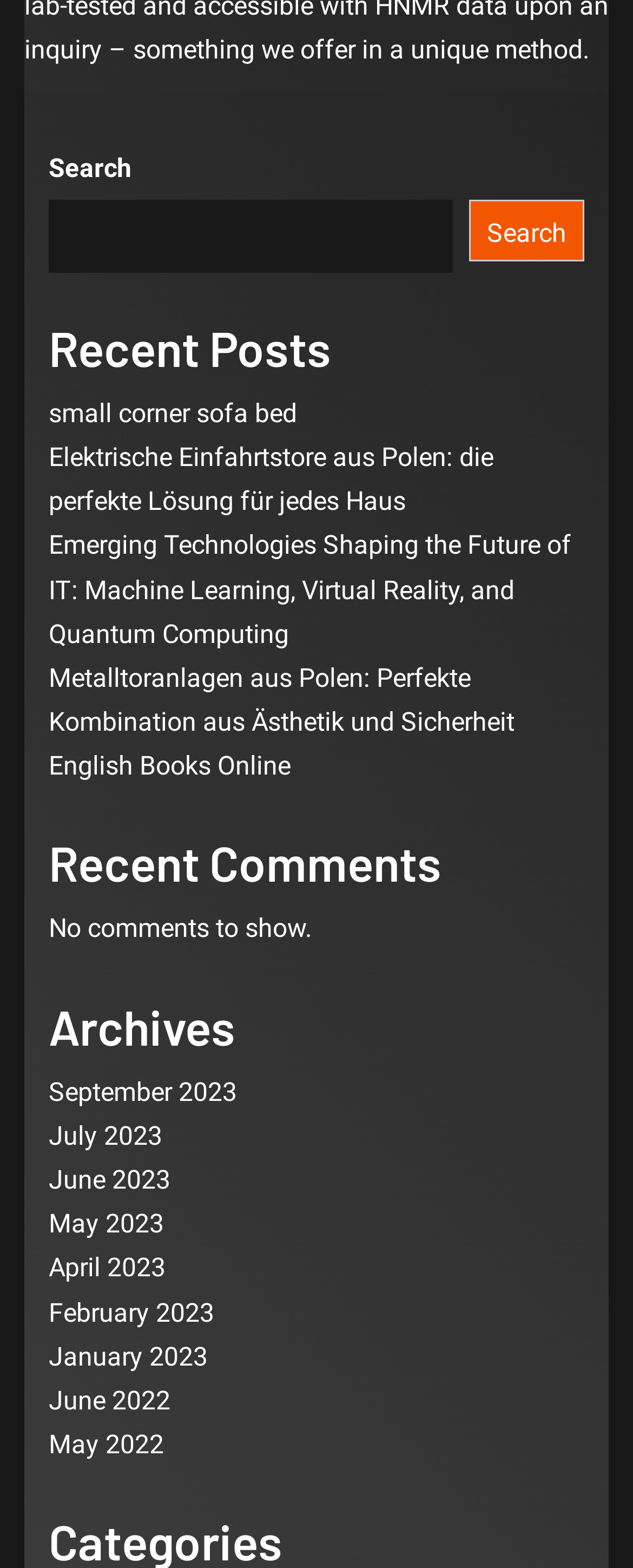Find the bounding box coordinates of the area to click in order to follow the instruction: "Read Emerging Technologies Shaping the Future of IT".

[0.077, 0.338, 0.903, 0.414]